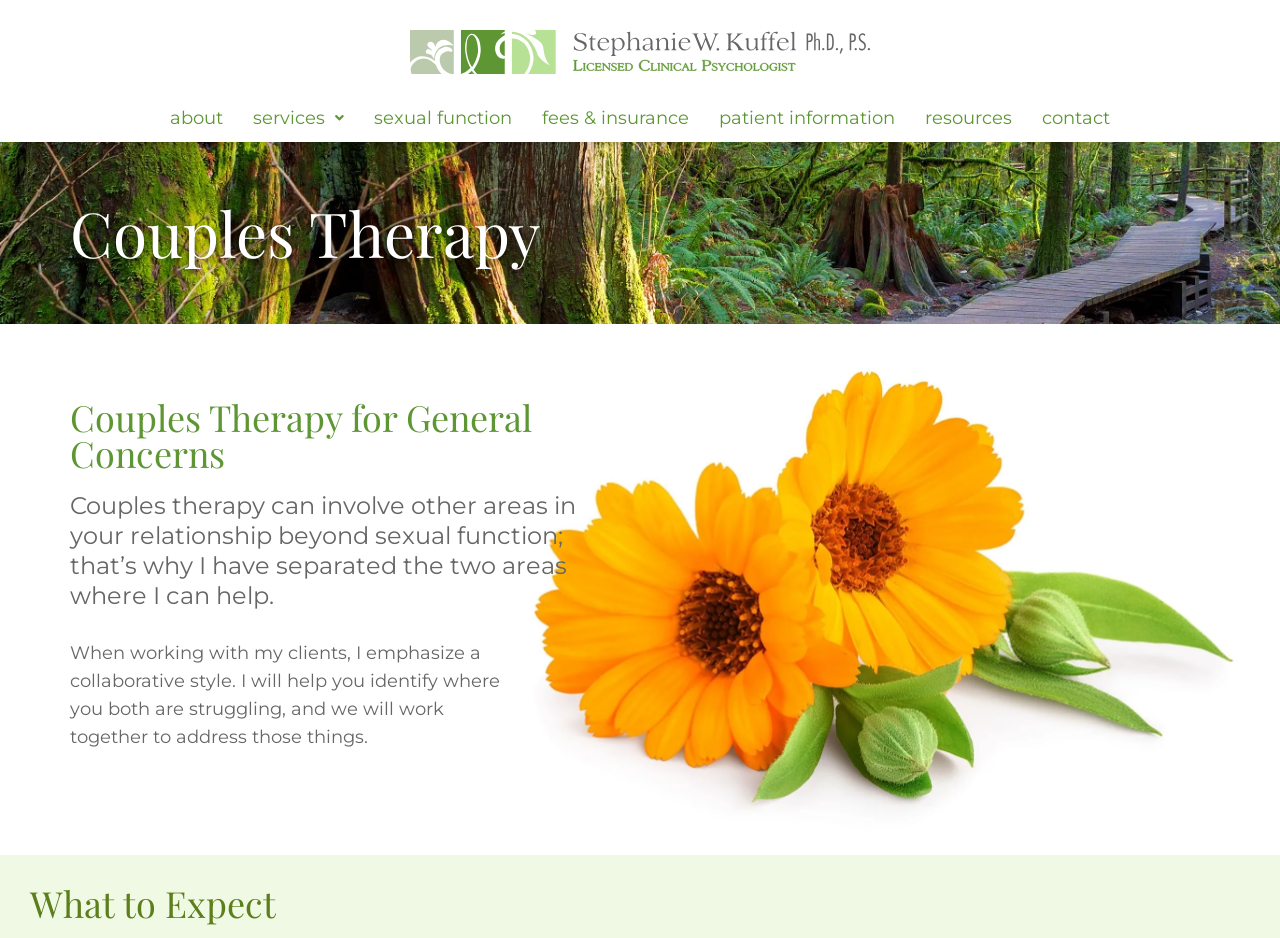Point out the bounding box coordinates of the section to click in order to follow this instruction: "View services offered".

[0.198, 0.116, 0.269, 0.135]